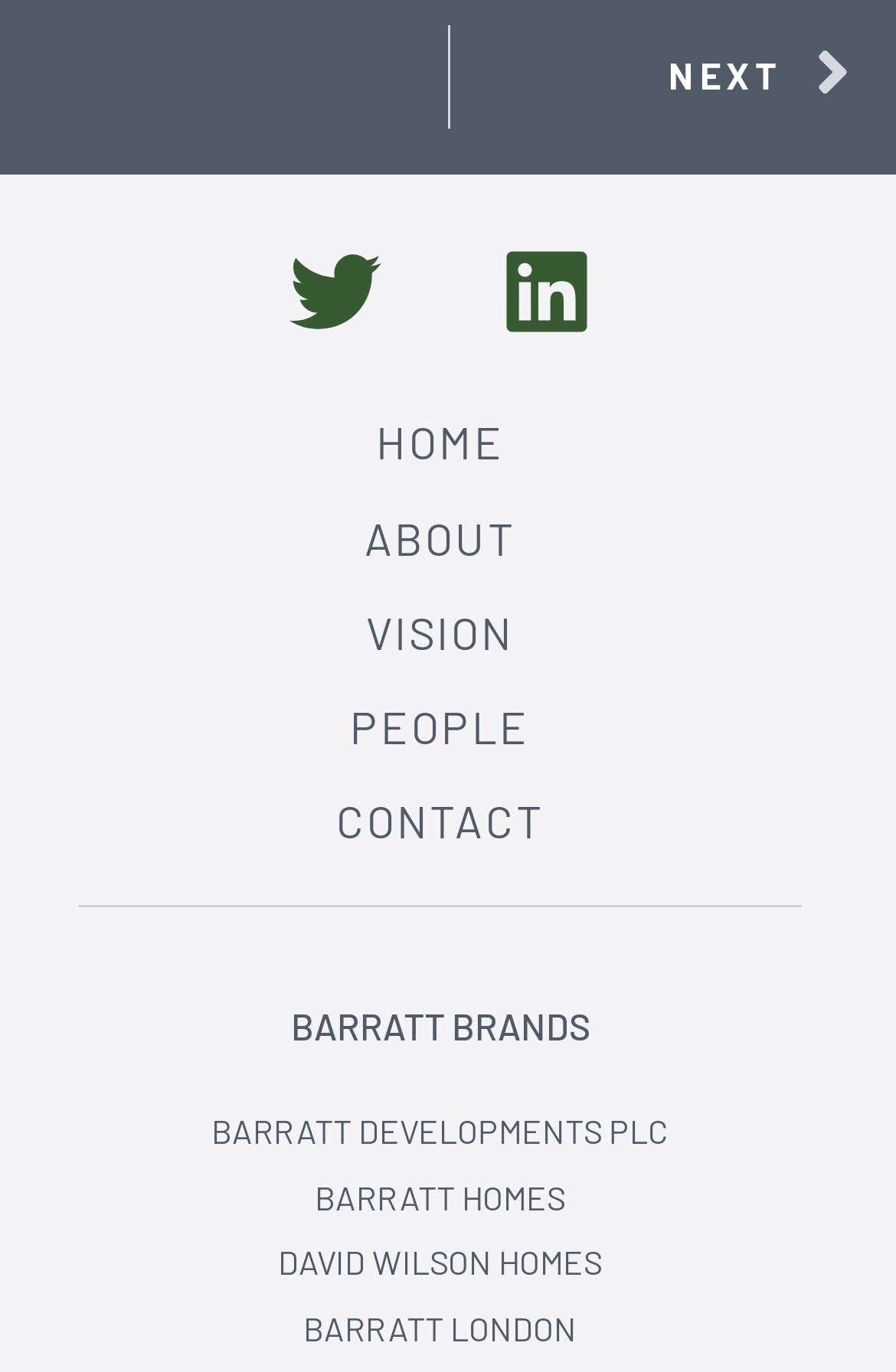Identify the bounding box coordinates of the clickable section necessary to follow the following instruction: "learn about the company". The coordinates should be presented as four float numbers from 0 to 1, i.e., [left, top, right, bottom].

[0.086, 0.366, 0.896, 0.418]